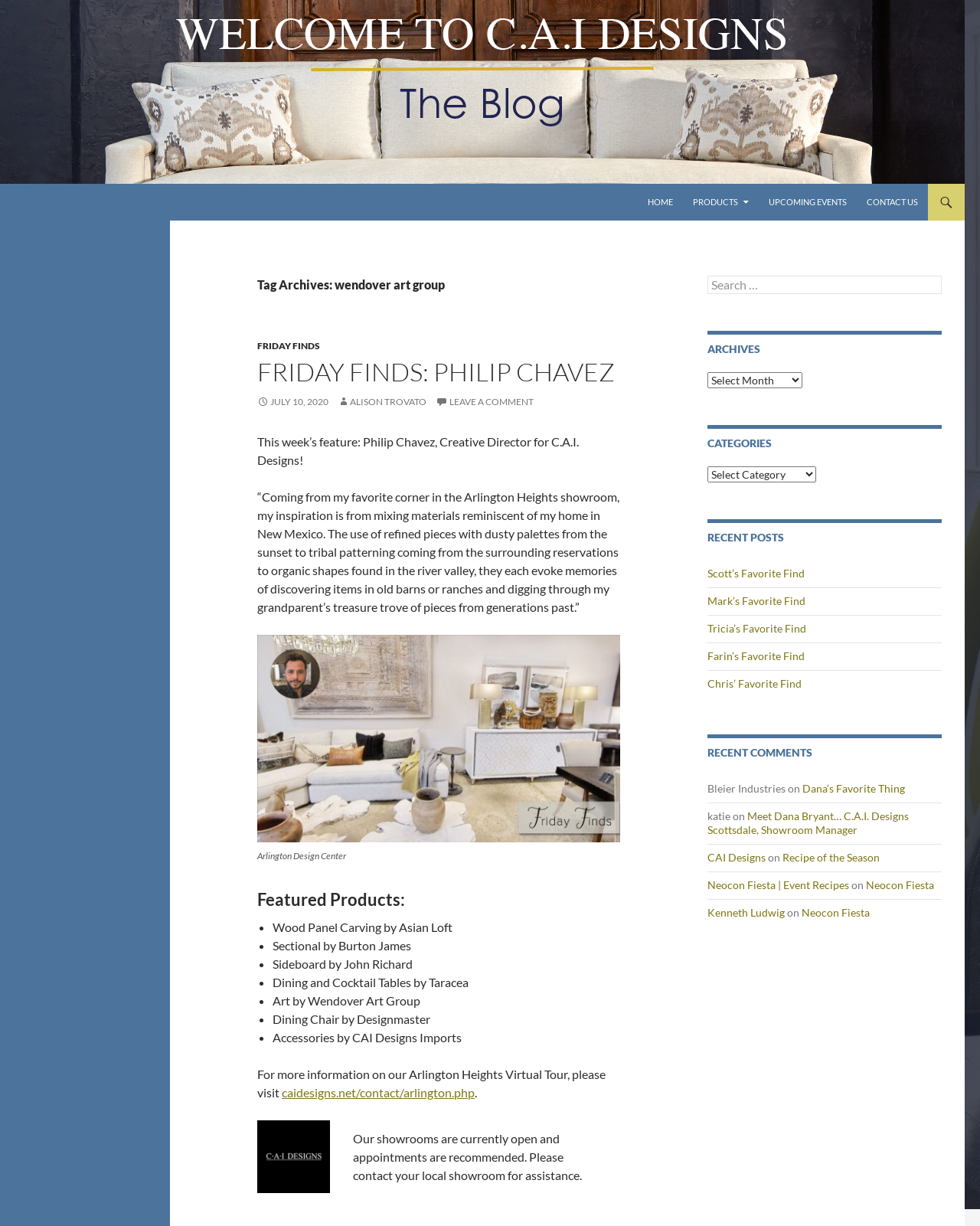Generate the text content of the main heading of the webpage.

CAI Designs Blog